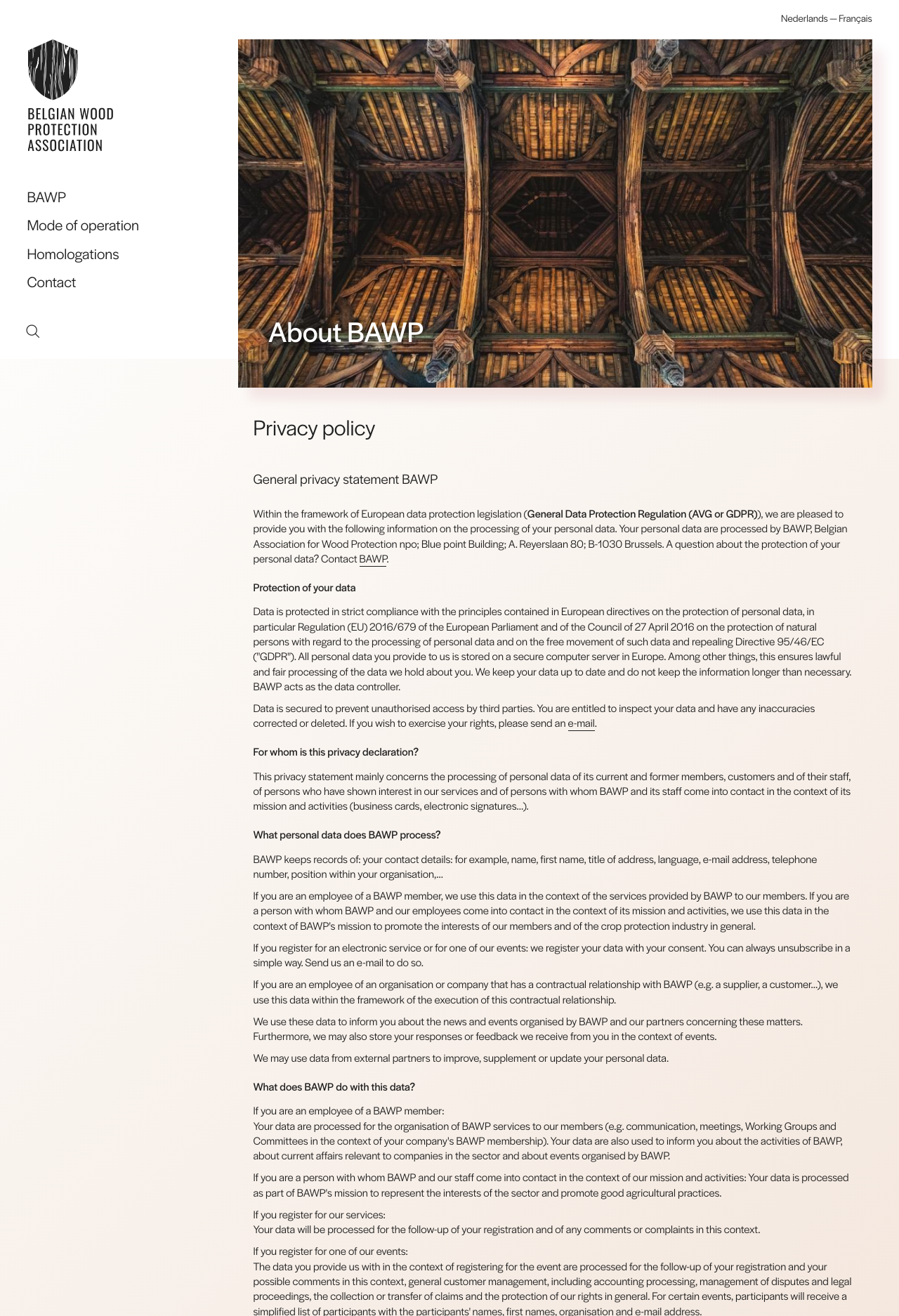What rights do users have regarding their data?
Answer with a single word or phrase by referring to the visual content.

To inspect and correct data